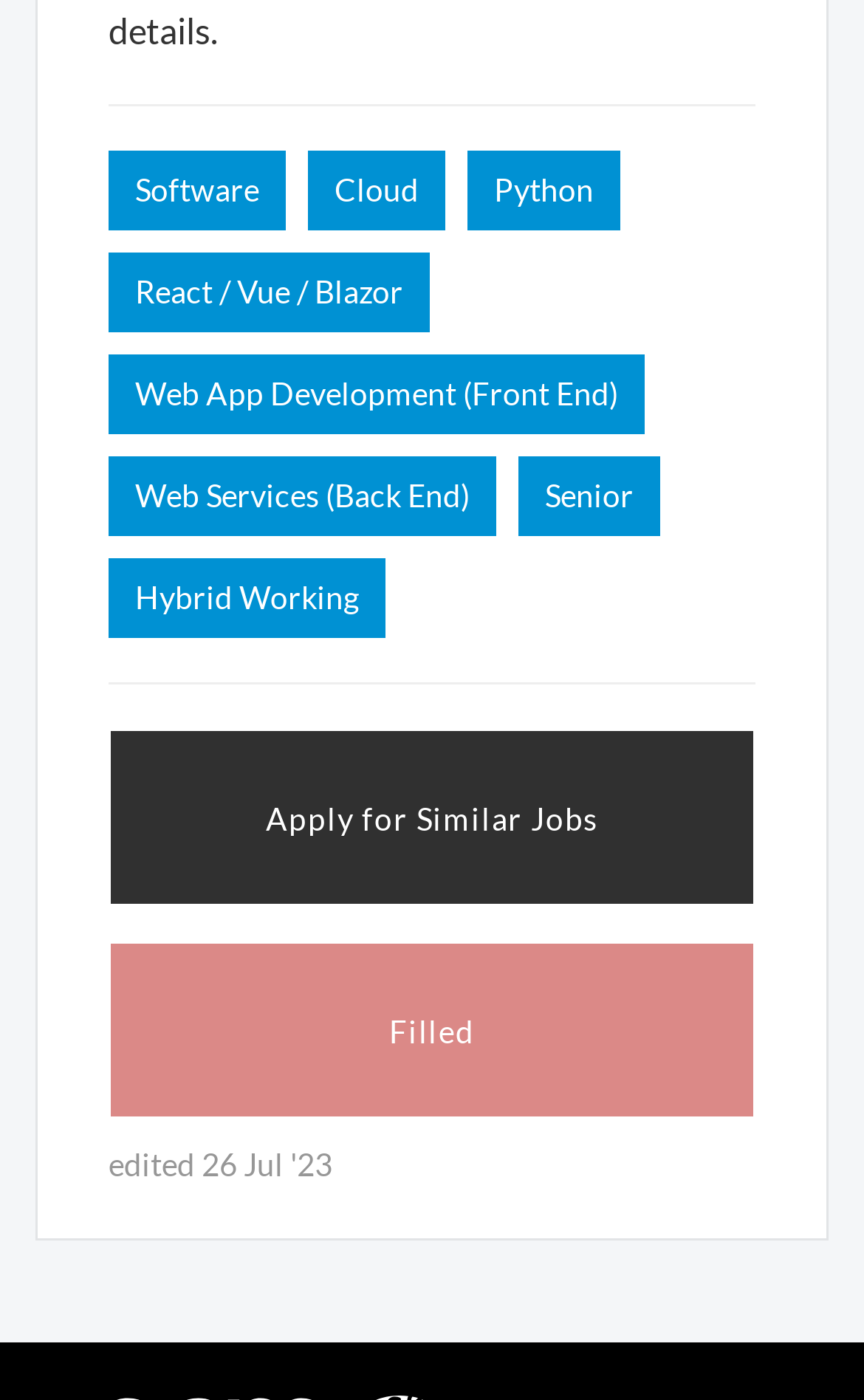What is the text of the link below 'Cloud'?
Respond with a short answer, either a single word or a phrase, based on the image.

Python